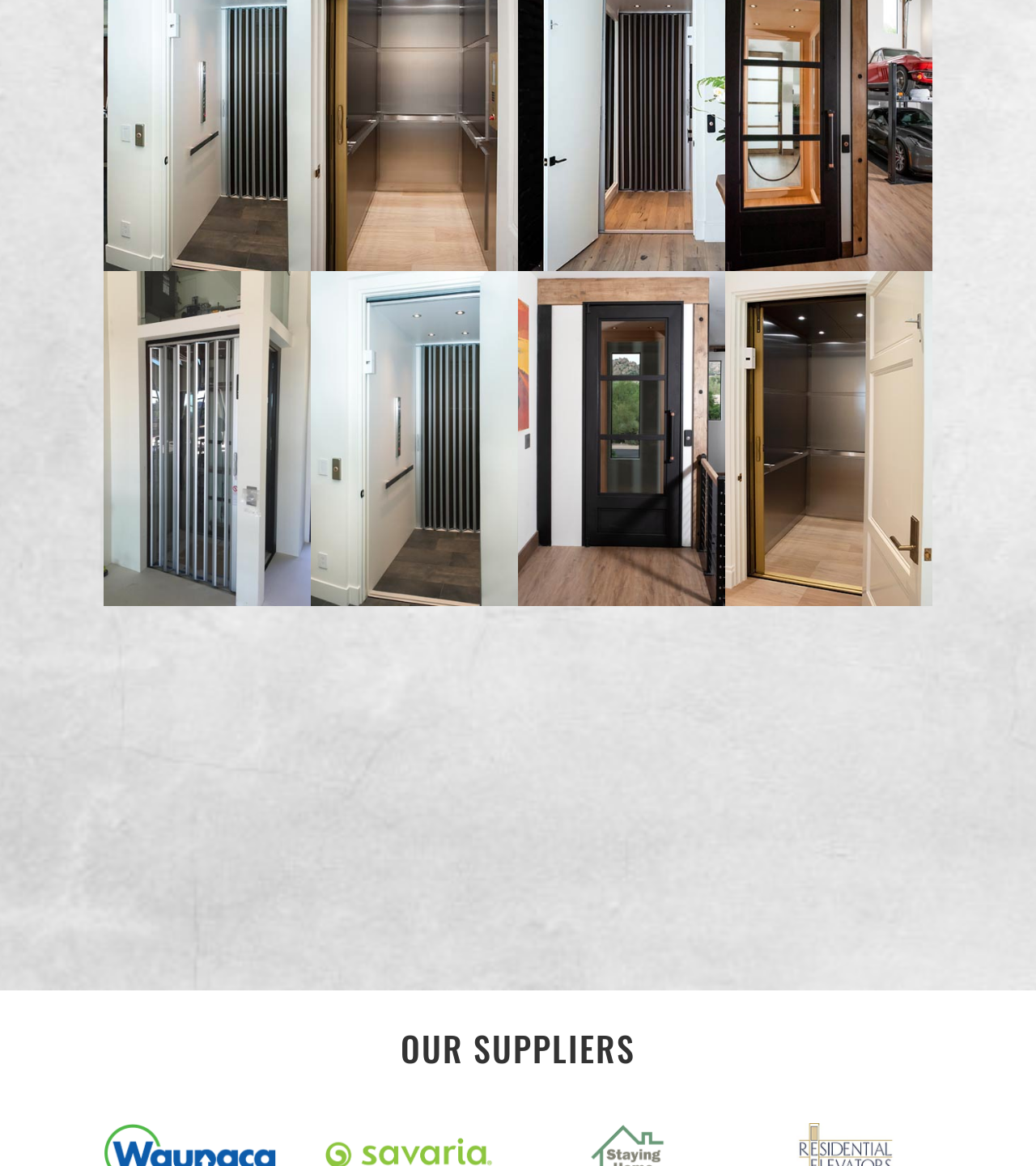Provide the bounding box coordinates of the area you need to click to execute the following instruction: "Click on 'How a Successful Onboarding & Offboarding should be?'".

None